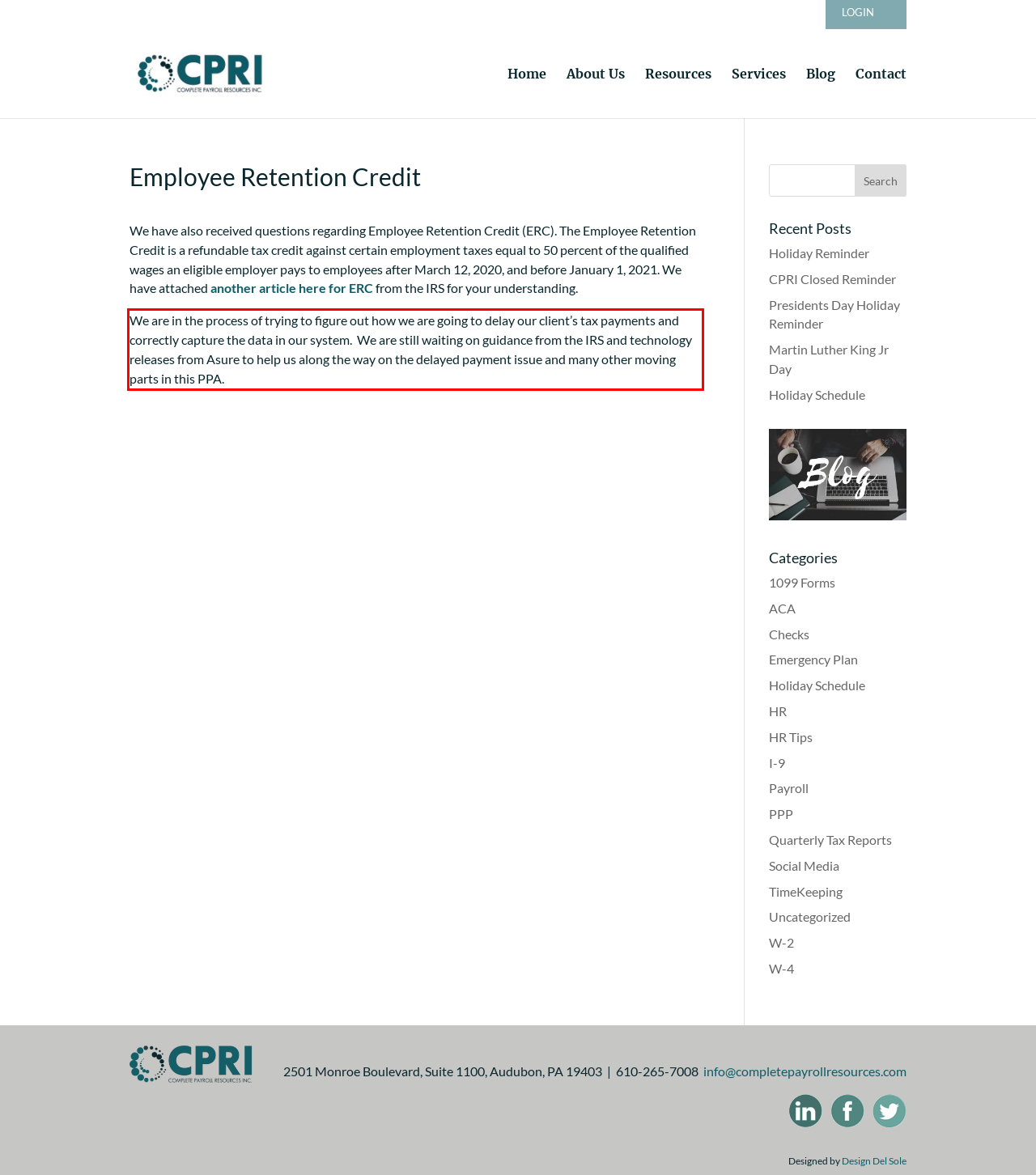Observe the screenshot of the webpage that includes a red rectangle bounding box. Conduct OCR on the content inside this red bounding box and generate the text.

We are in the process of trying to figure out how we are going to delay our client’s tax payments and correctly capture the data in our system. We are still waiting on guidance from the IRS and technology releases from Asure to help us along the way on the delayed payment issue and many other moving parts in this PPA.